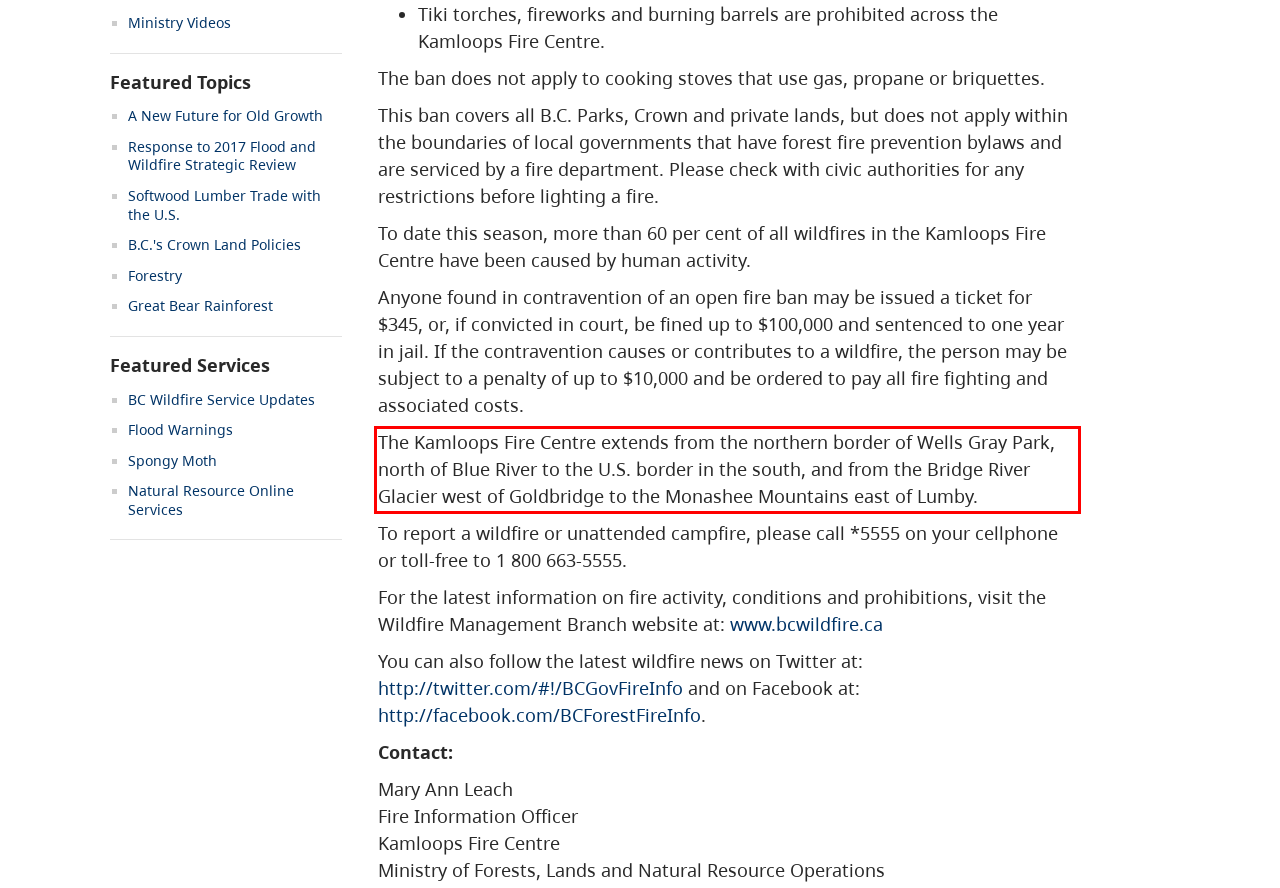You are presented with a webpage screenshot featuring a red bounding box. Perform OCR on the text inside the red bounding box and extract the content.

The Kamloops Fire Centre extends from the northern border of Wells Gray Park, north of Blue River to the U.S. border in the south, and from the Bridge River Glacier west of Goldbridge to the Monashee Mountains east of Lumby.